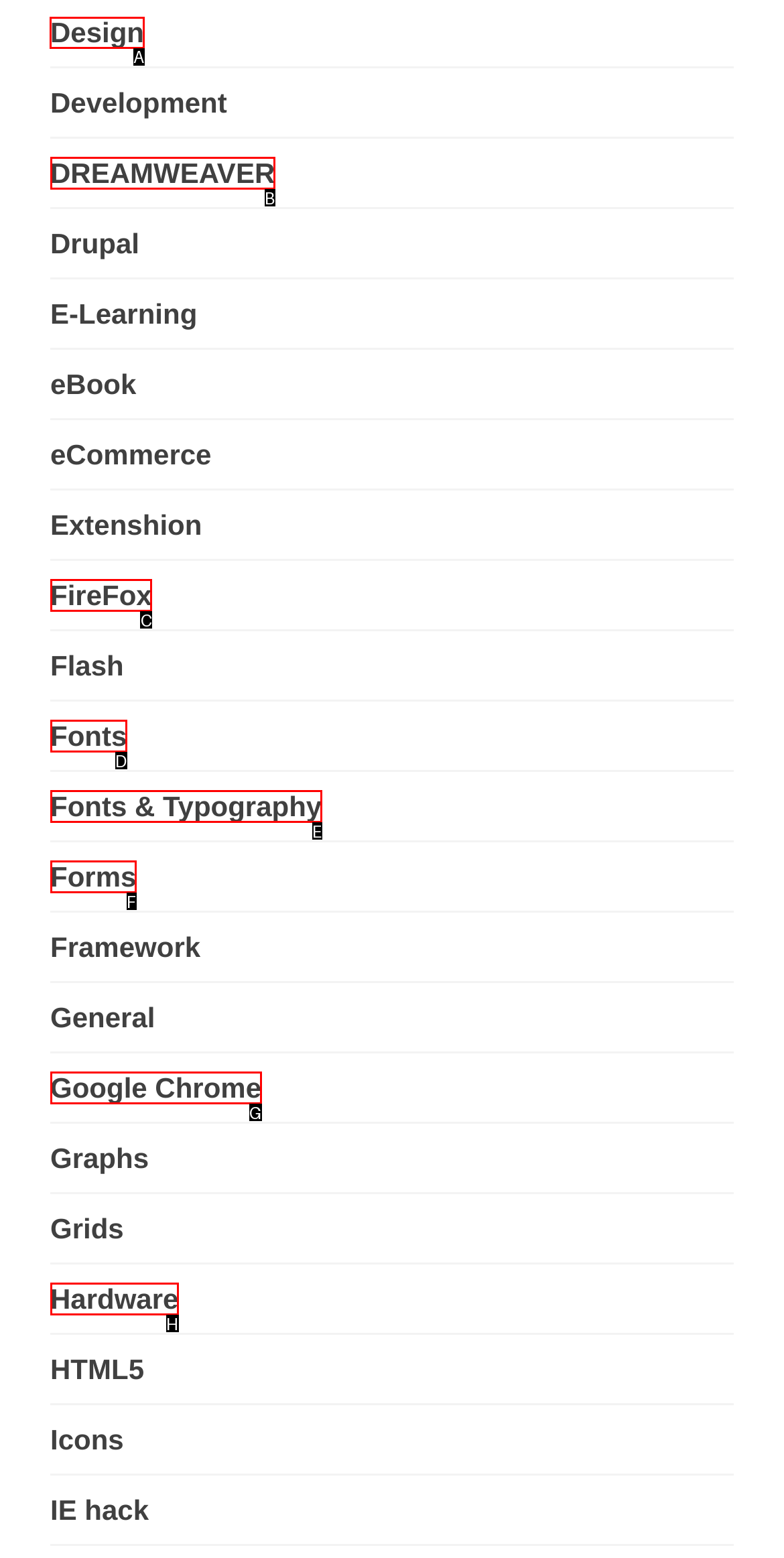Determine the letter of the UI element that will complete the task: click on Design
Reply with the corresponding letter.

A